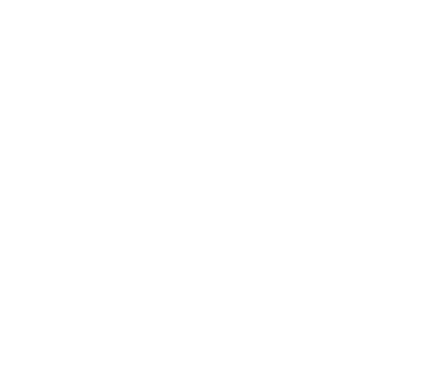What is the size range of the costume?
Please describe in detail the information shown in the image to answer the question.

The caption states that the listing mentions the availability of sizes from S to L, ensuring a fit for a variety of heights and accommodating both boys and girls comfortably.